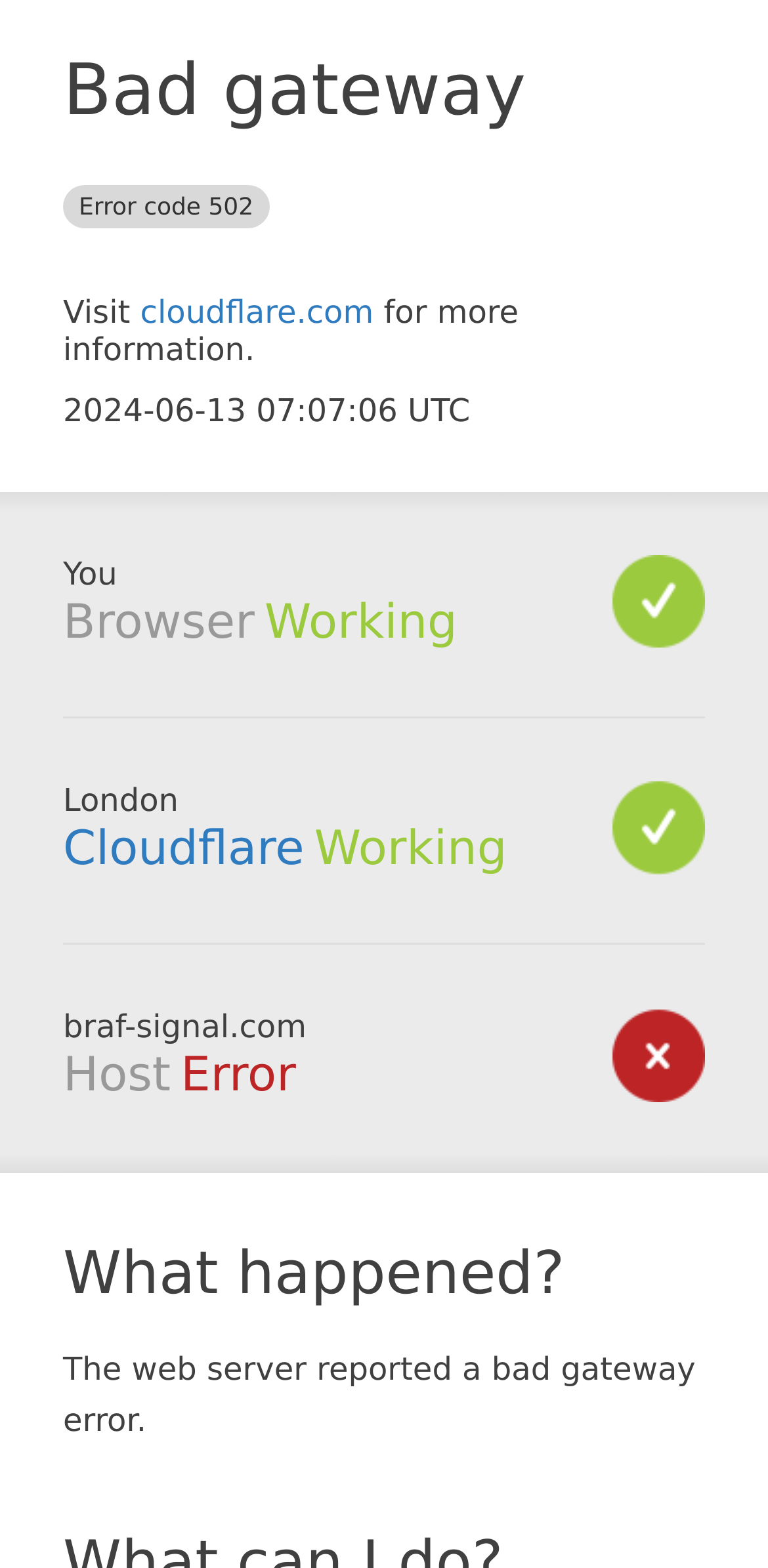What is the domain name of the website?
Answer with a single word or short phrase according to what you see in the image.

braf-signal.com